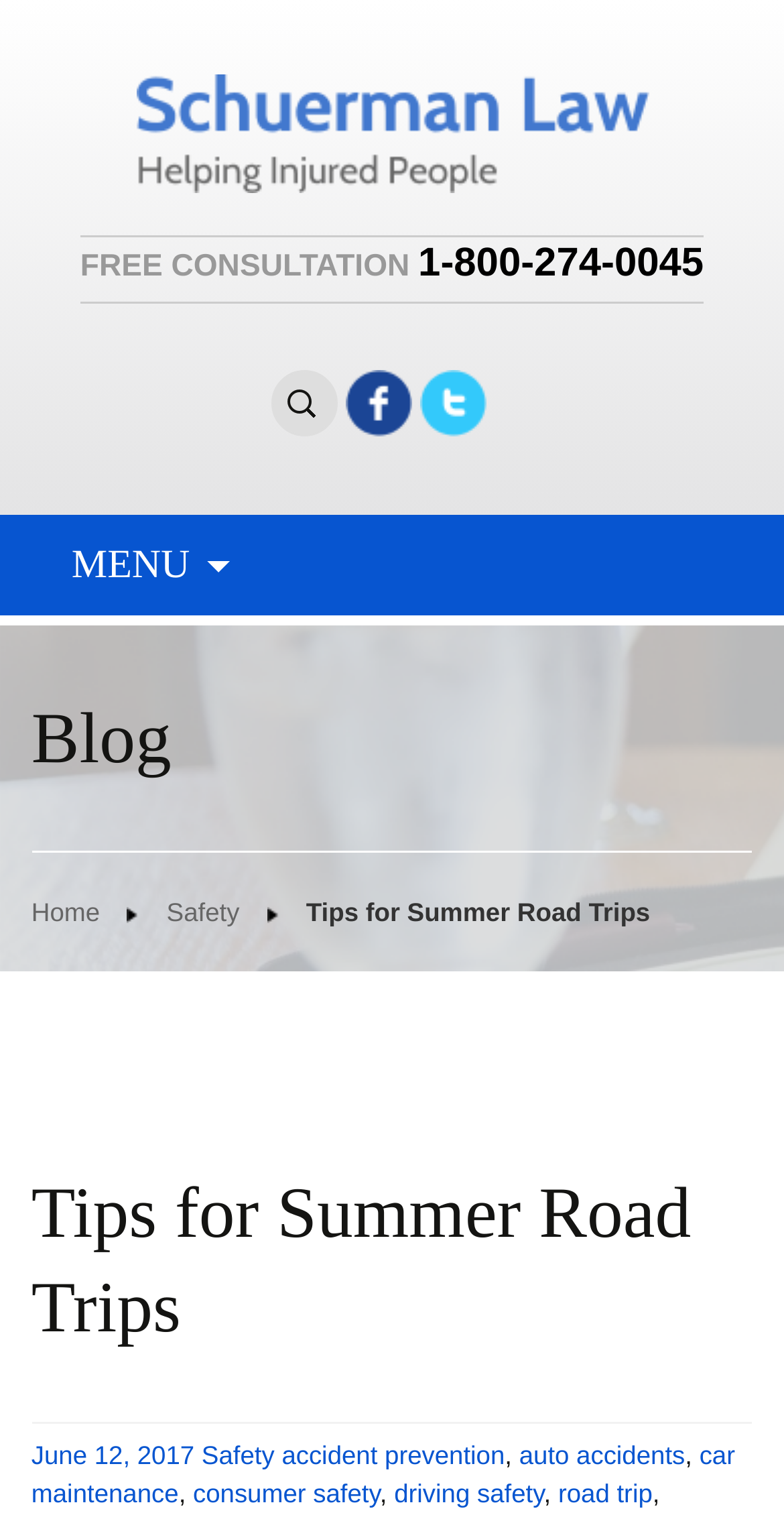What is the main topic of the blog post?
Using the visual information, reply with a single word or short phrase.

Summer Road Trips